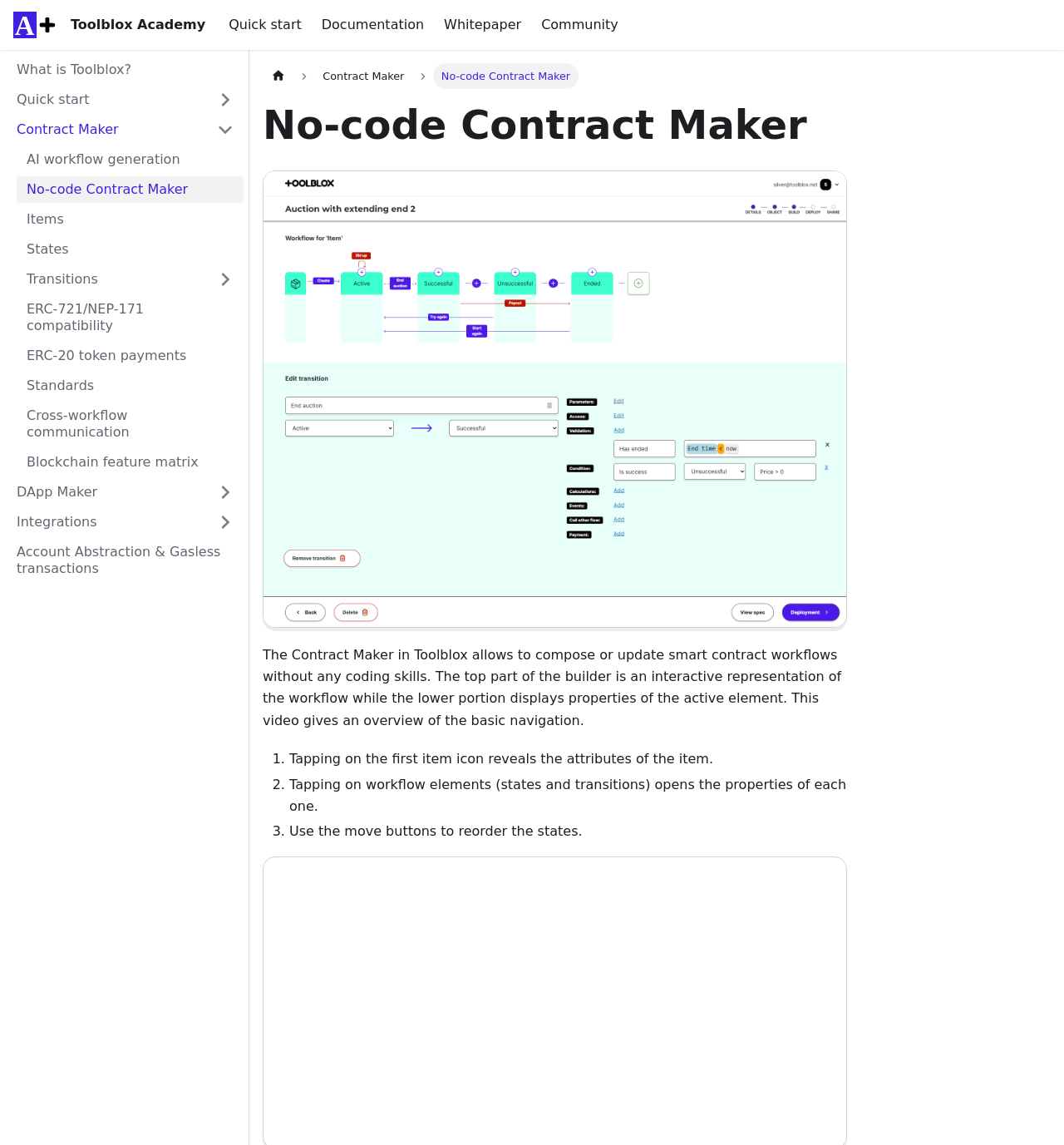Identify the bounding box coordinates of the region I need to click to complete this instruction: "Click on the 'Quick start' link".

[0.206, 0.009, 0.293, 0.034]